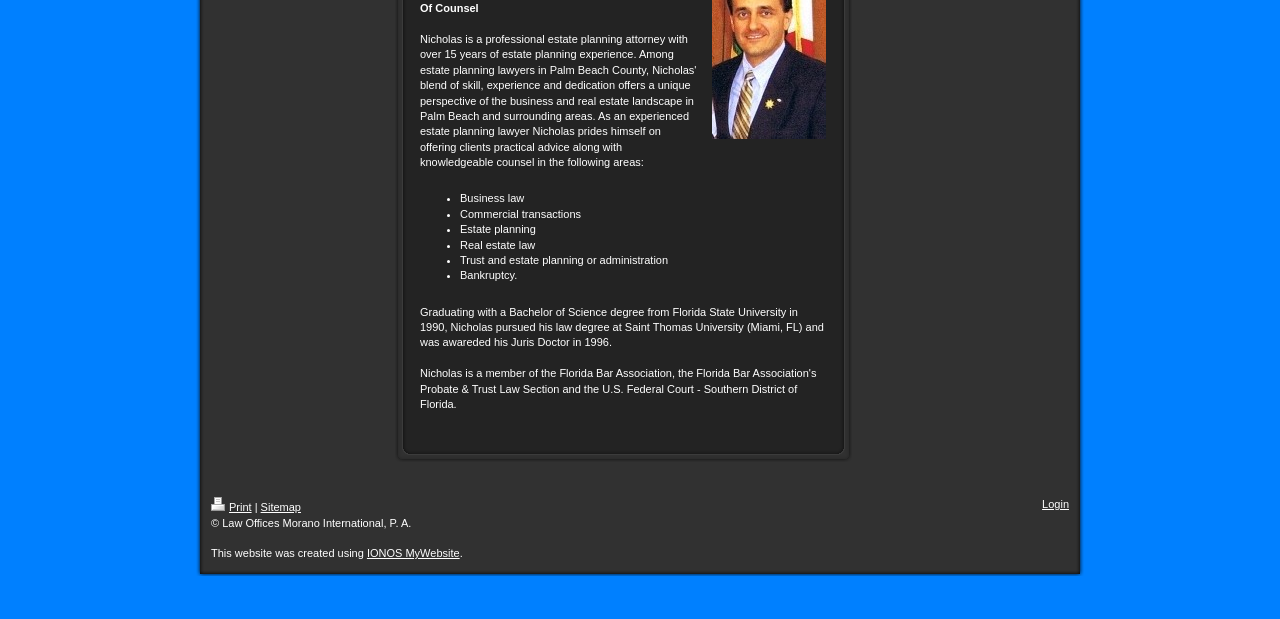What is the website built with?
Please ensure your answer is as detailed and informative as possible.

The webpage has a footer section that mentions the website was created using 'IONOS MyWebsite', which is likely a website builder or a content management system.